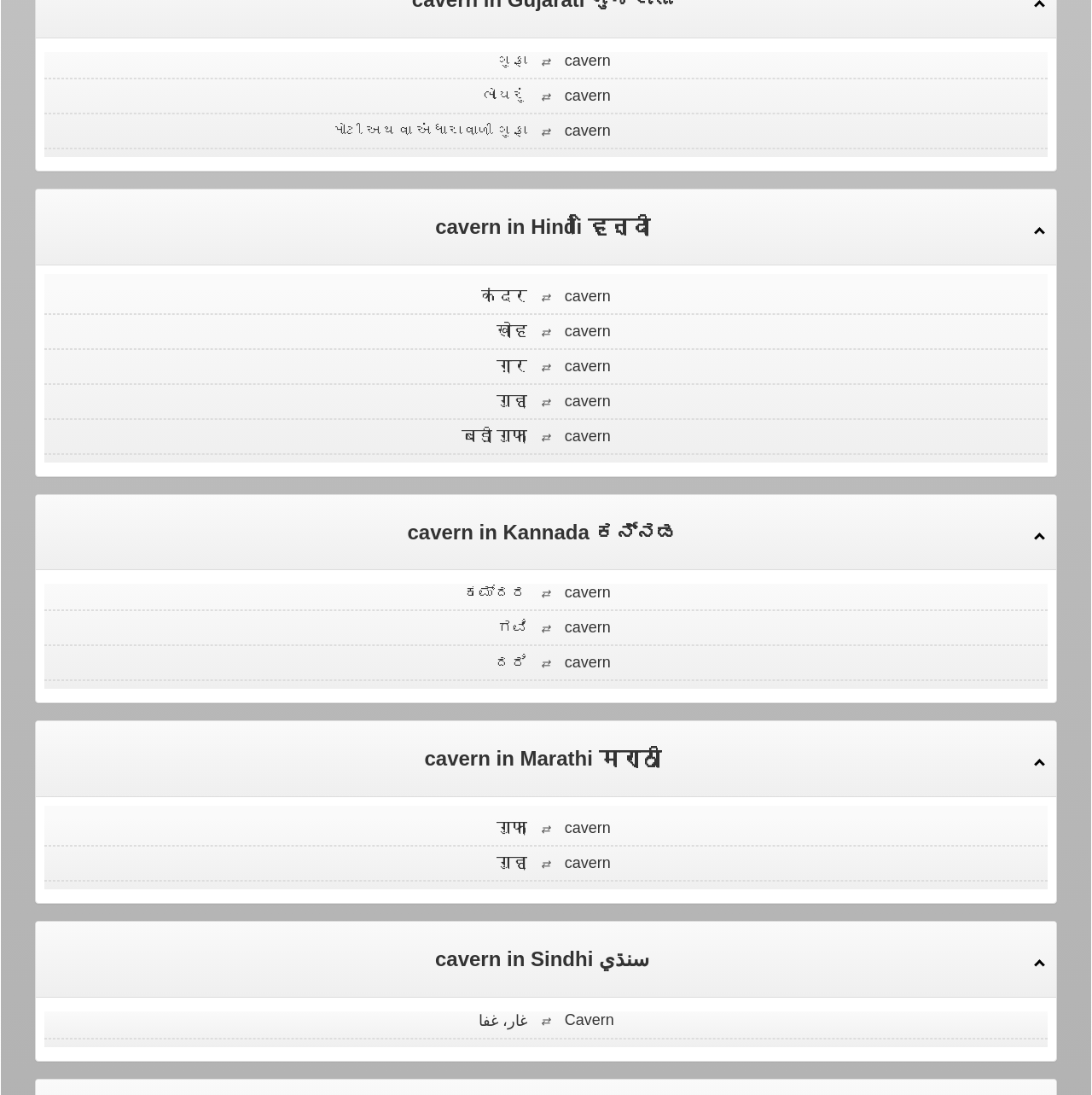Specify the bounding box coordinates of the area to click in order to execute this command: 'go to cavern in Hindi'. The coordinates should consist of four float numbers ranging from 0 to 1, and should be formatted as [left, top, right, bottom].

[0.045, 0.196, 0.955, 0.218]